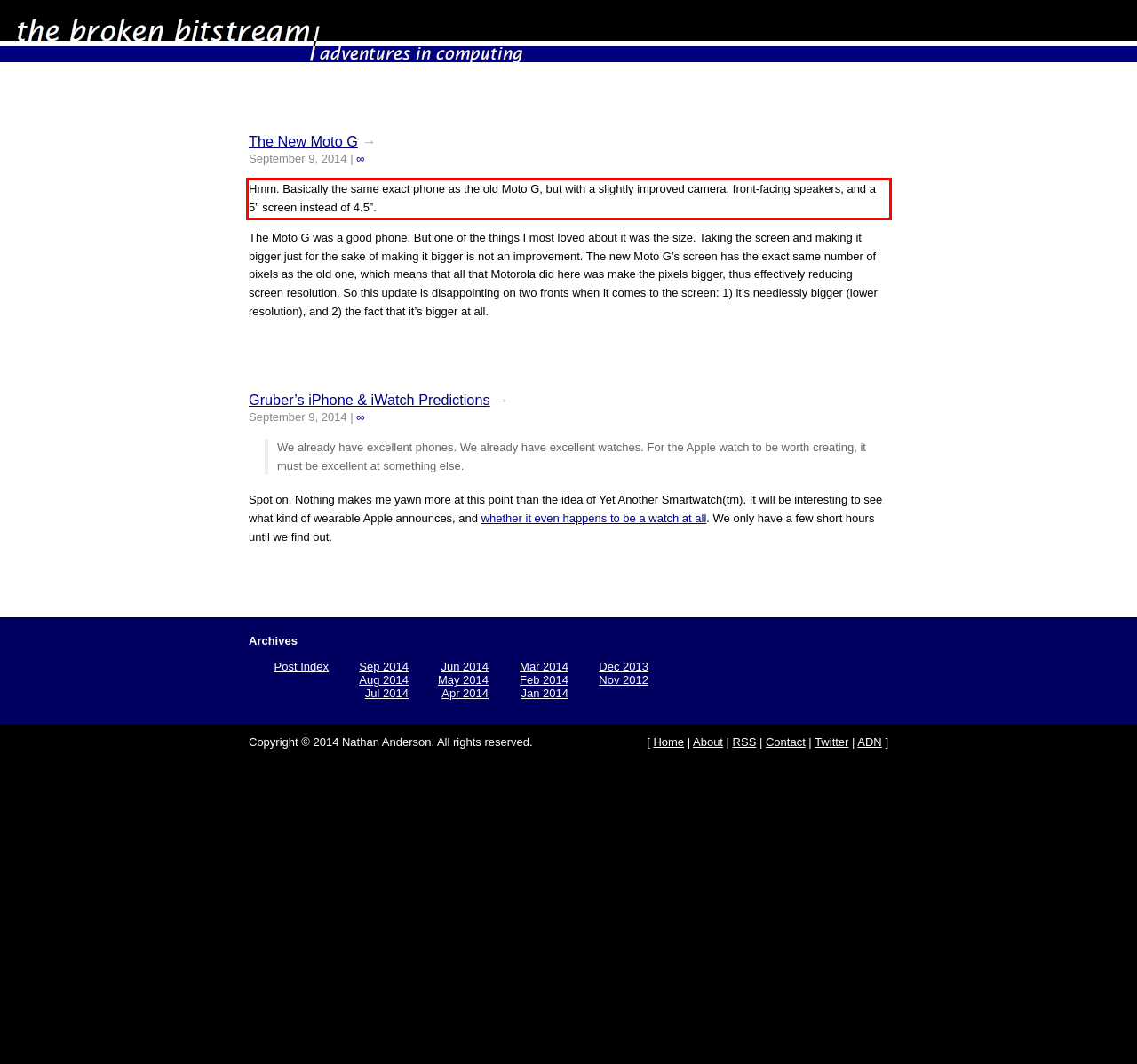Identify and extract the text within the red rectangle in the screenshot of the webpage.

Hmm. Basically the same exact phone as the old Moto G, but with a slightly improved camera, front-facing speakers, and a 5” screen instead of 4.5”.